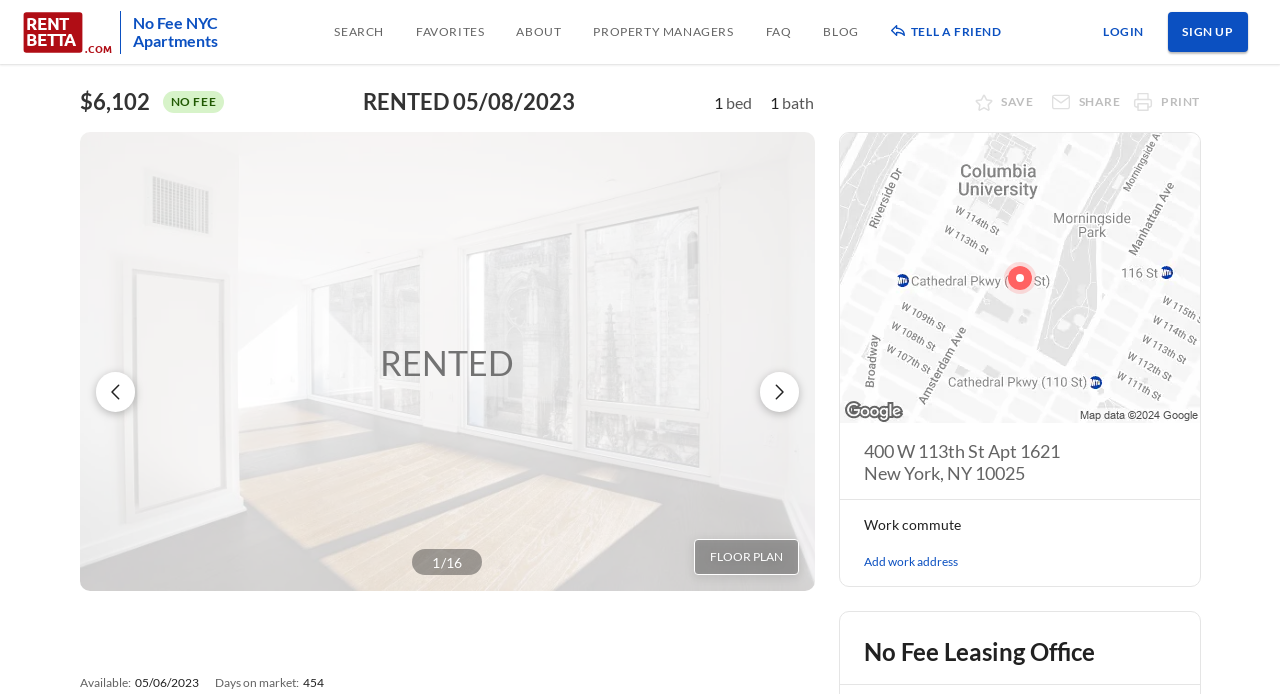Find the coordinates for the bounding box of the element with this description: "No Fee NYC Apartments".

[0.094, 0.015, 0.182, 0.077]